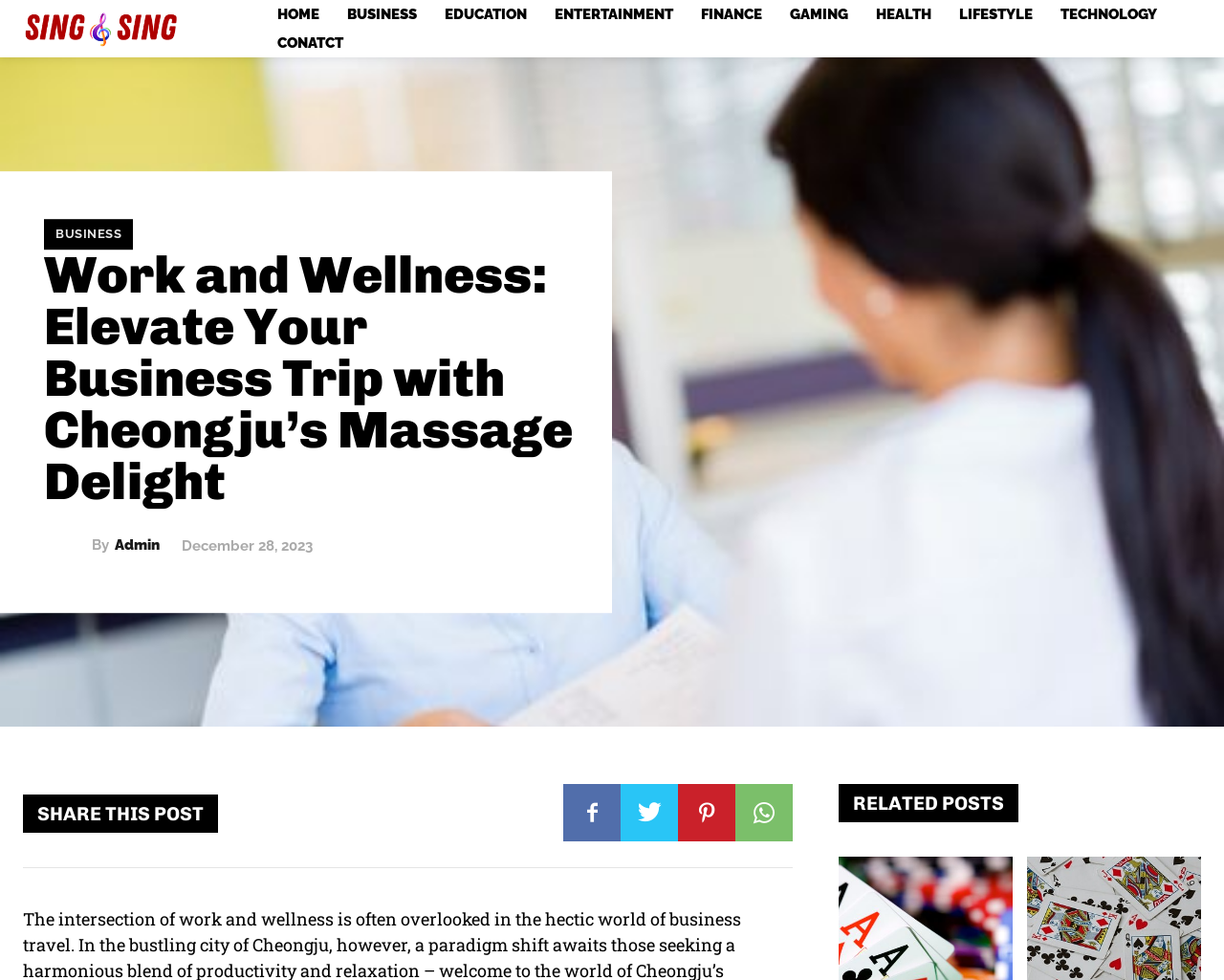What is the date of the post?
Based on the image, answer the question with a single word or brief phrase.

December 28, 2023